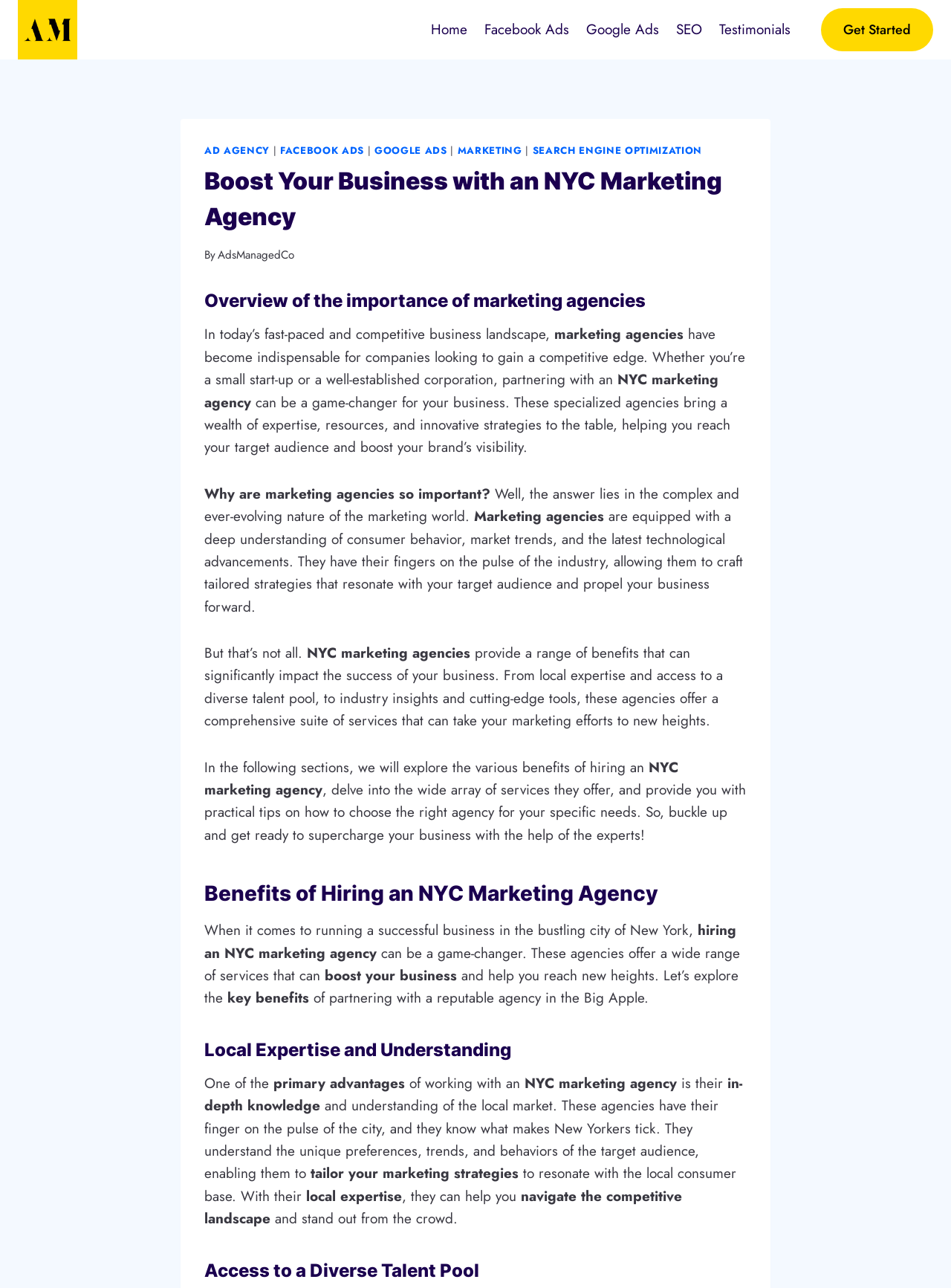What is the benefit of hiring an NYC marketing agency?
Please answer using one word or phrase, based on the screenshot.

Local expertise and understanding